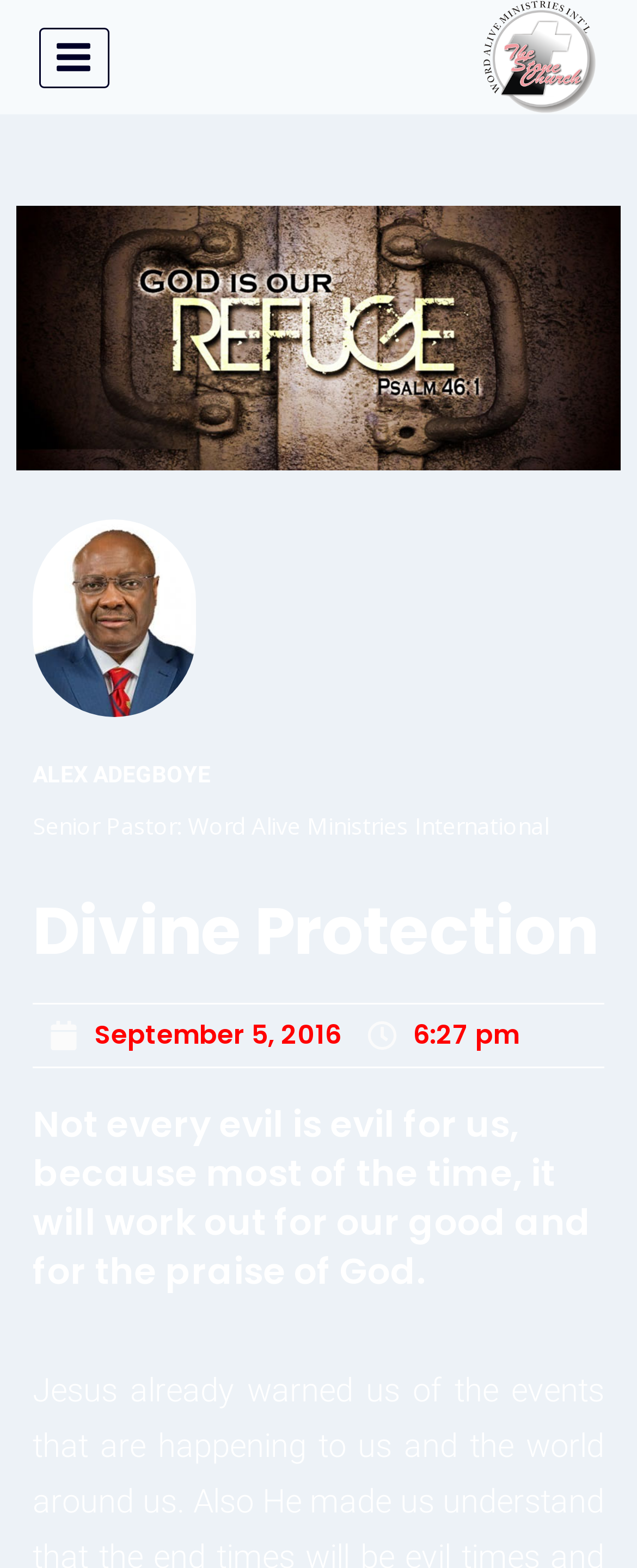What is the topic of the article or sermon?
Kindly offer a detailed explanation using the data available in the image.

I found the answer by looking at the heading with the text 'Divine Protection', which suggests that it is the topic of the article or sermon.